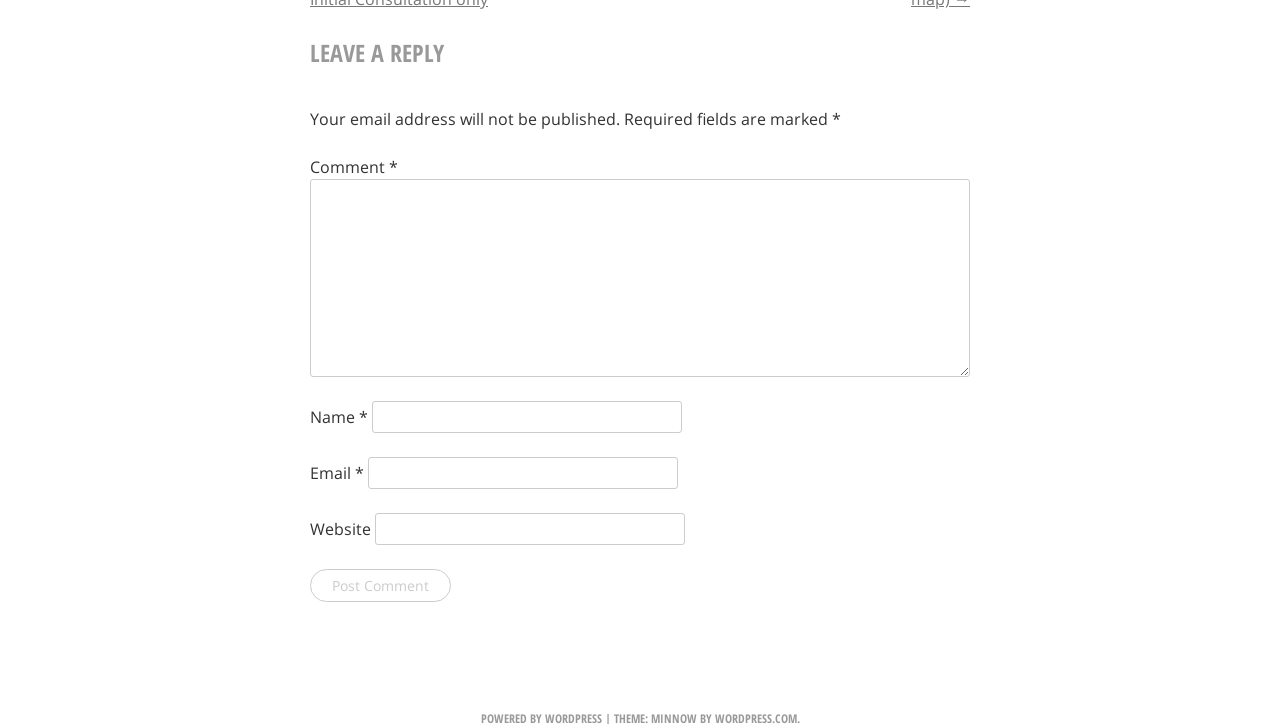What is the purpose of the text box labeled 'Comment'?
Provide a detailed and extensive answer to the question.

The text box labeled 'Comment' is located below the heading 'LEAVE A REPLY', which suggests that it is used to input a comment or reply to a post. The presence of other text boxes labeled 'Name' and 'Email' further supports this conclusion.